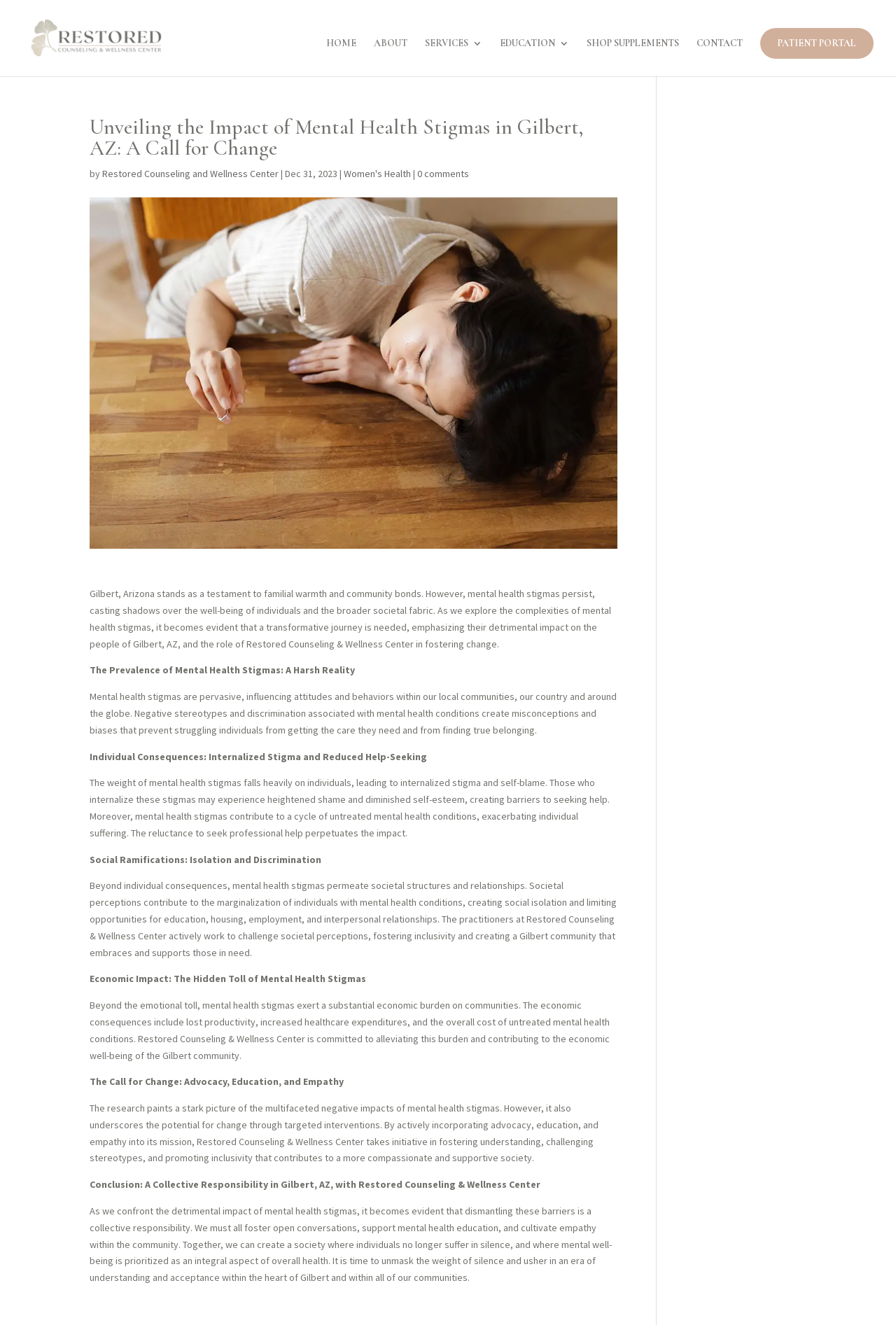What is the name of the counseling center?
Please answer the question as detailed as possible based on the image.

I found the answer by looking at the top-left corner of the webpage, where there is a link with the text 'Restored Counseling & Wellness Center'. This link is also accompanied by an image with the same name, indicating that it is the name of the counseling center.